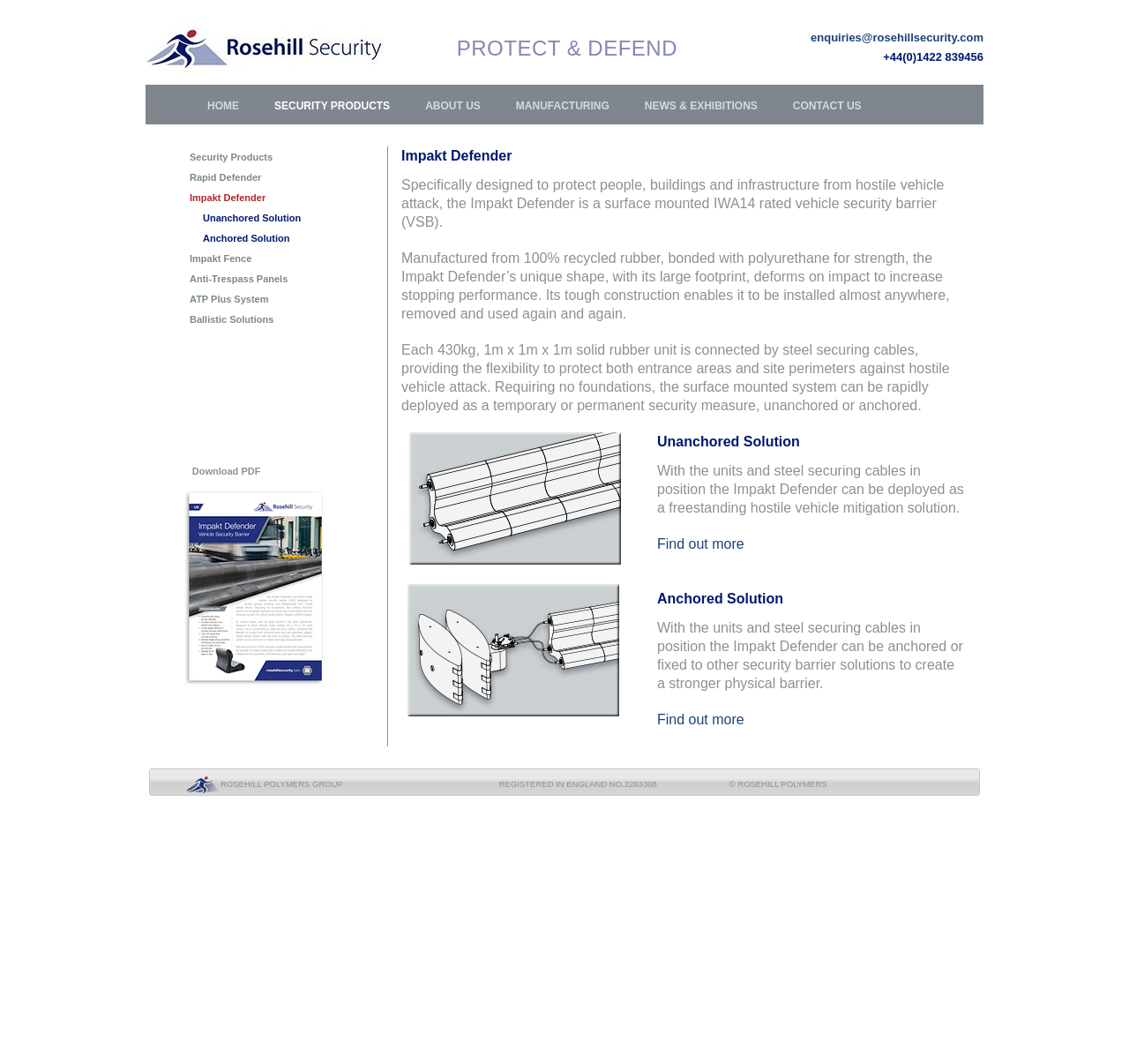How many links are there in the 'Security Products' section? From the image, respond with a single word or brief phrase.

7